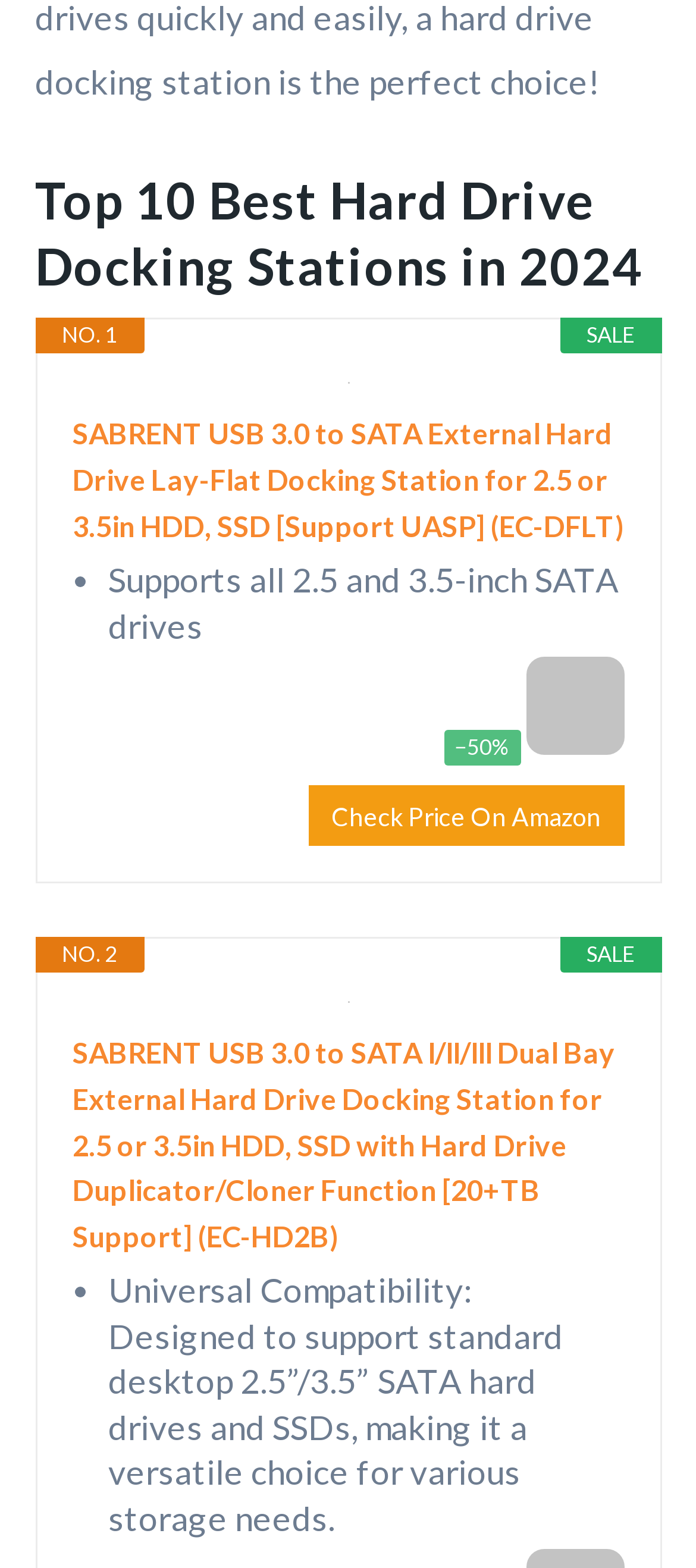Determine the bounding box coordinates of the element that should be clicked to execute the following command: "Check the sale discount".

[0.653, 0.468, 0.732, 0.485]